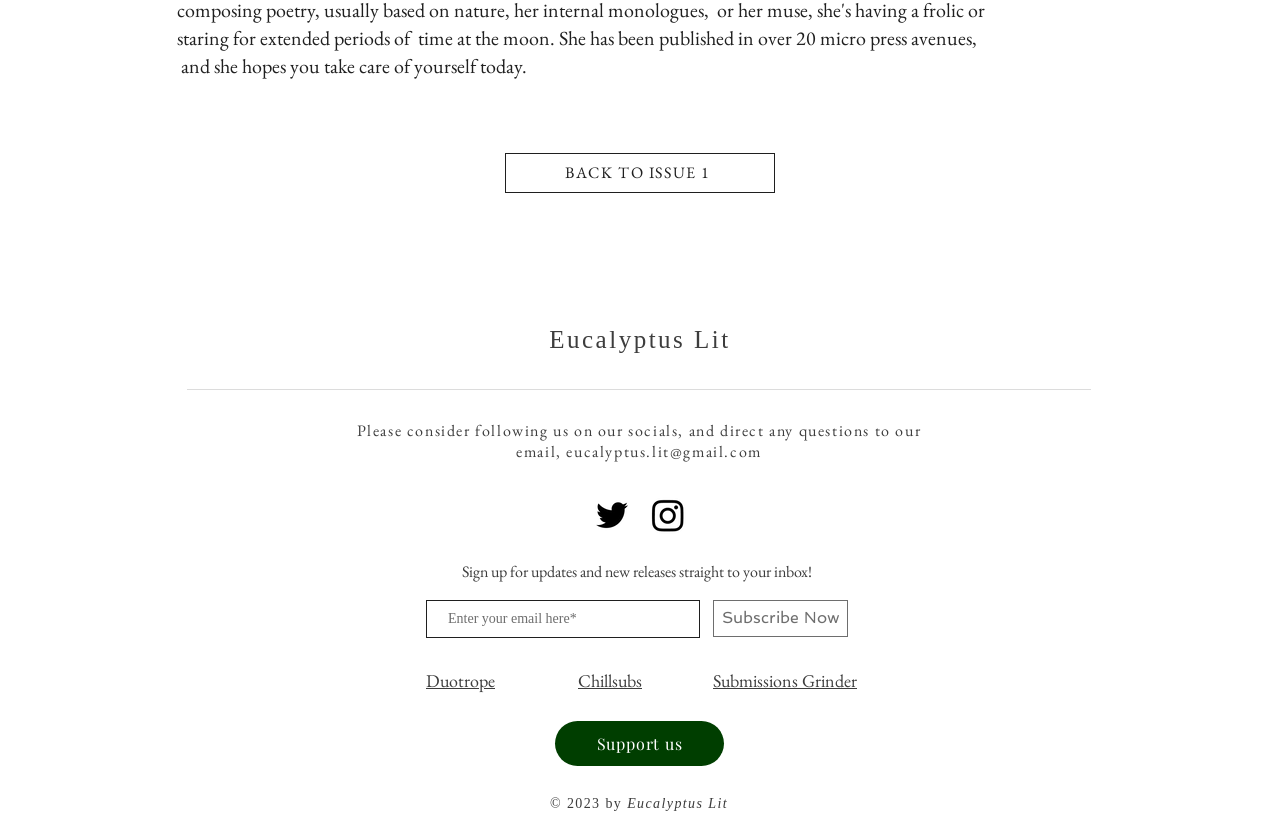Refer to the image and provide an in-depth answer to the question:
How many social media links are available?

The social media links are located in the 'Social Bar' list, which contains two links: 'Black Twitter Icon' and 'Instagram'.